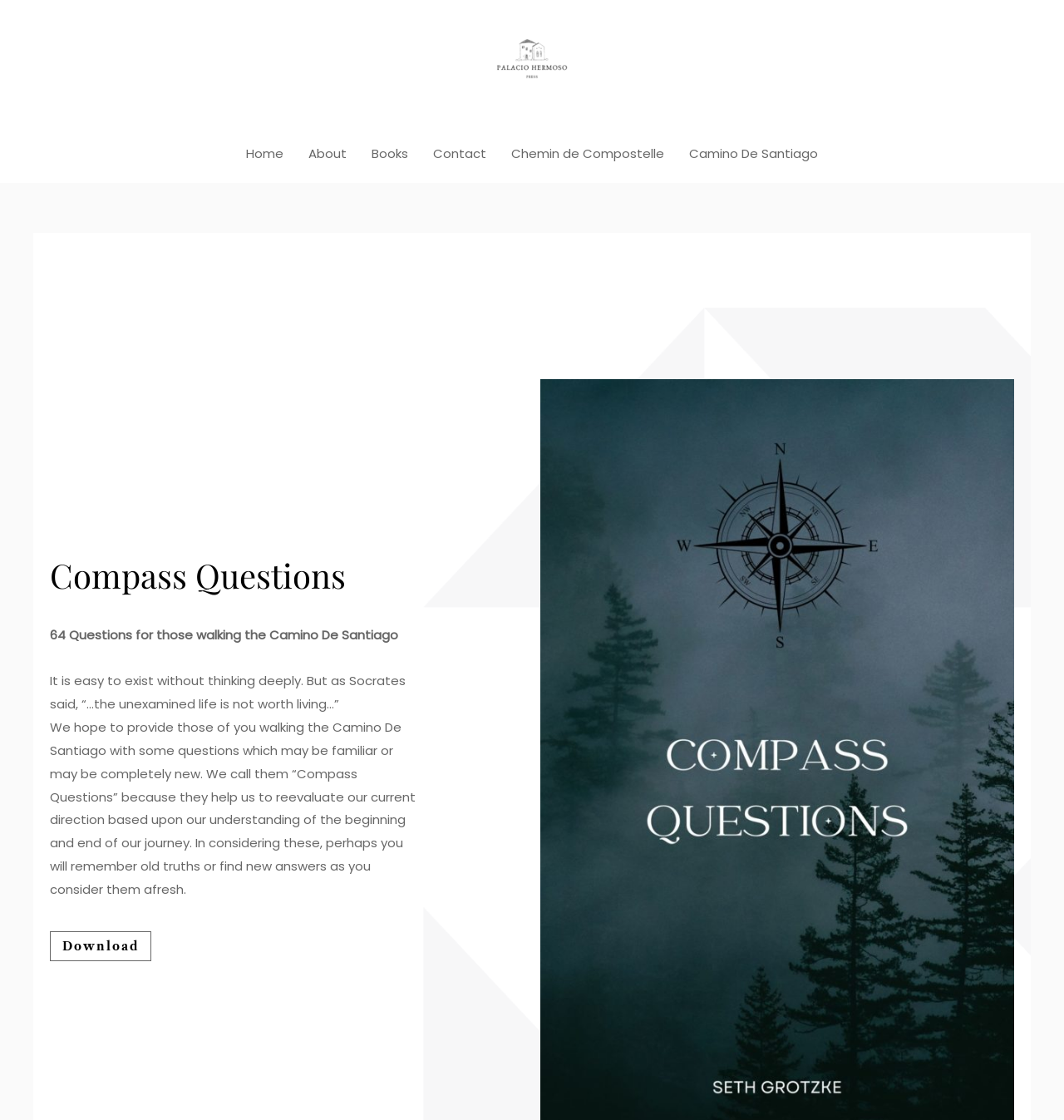Provide the bounding box coordinates of the area you need to click to execute the following instruction: "Click on the Home link".

[0.22, 0.111, 0.278, 0.163]